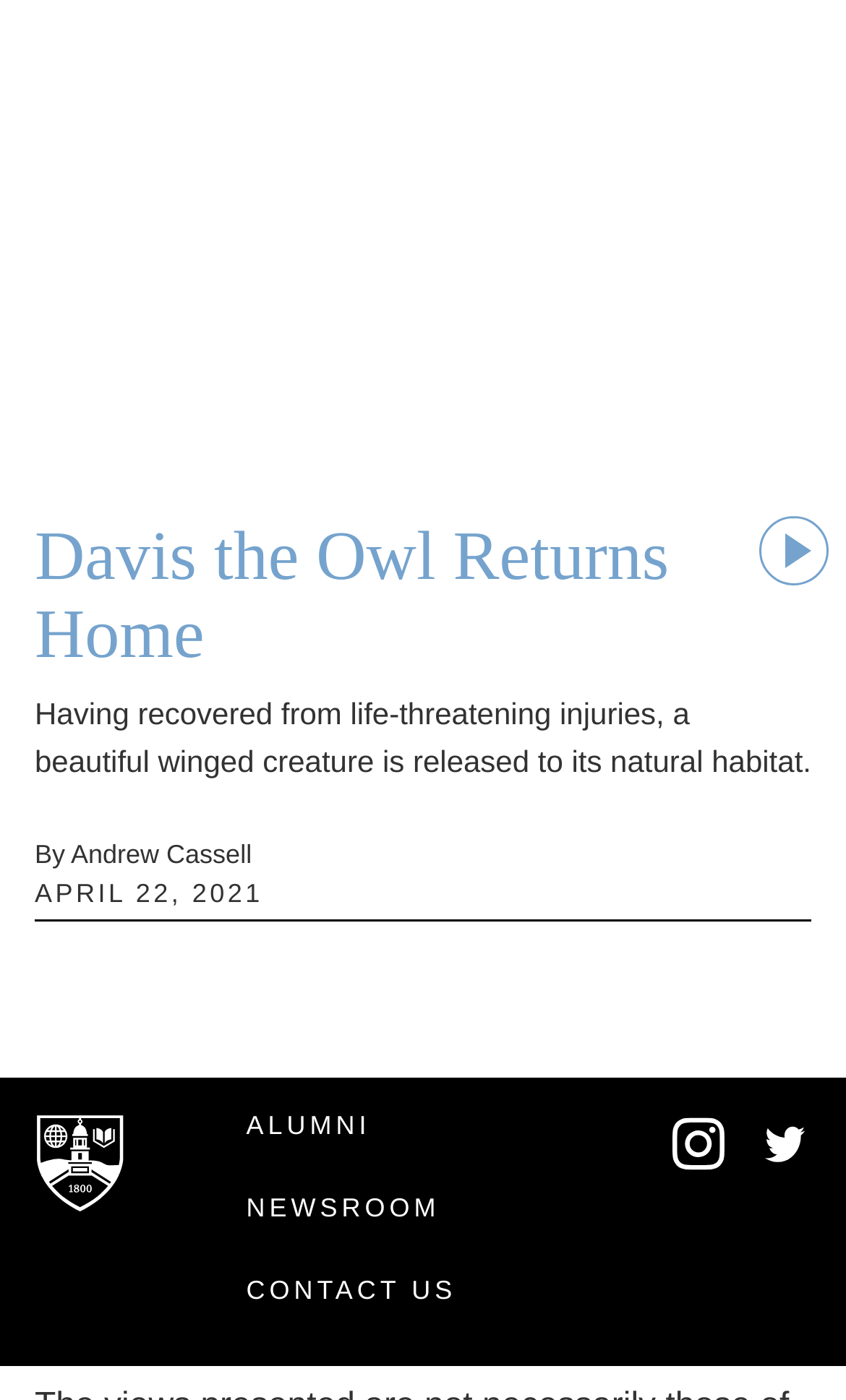Answer this question in one word or a short phrase: What is the date of the article?

APRIL 22, 2021